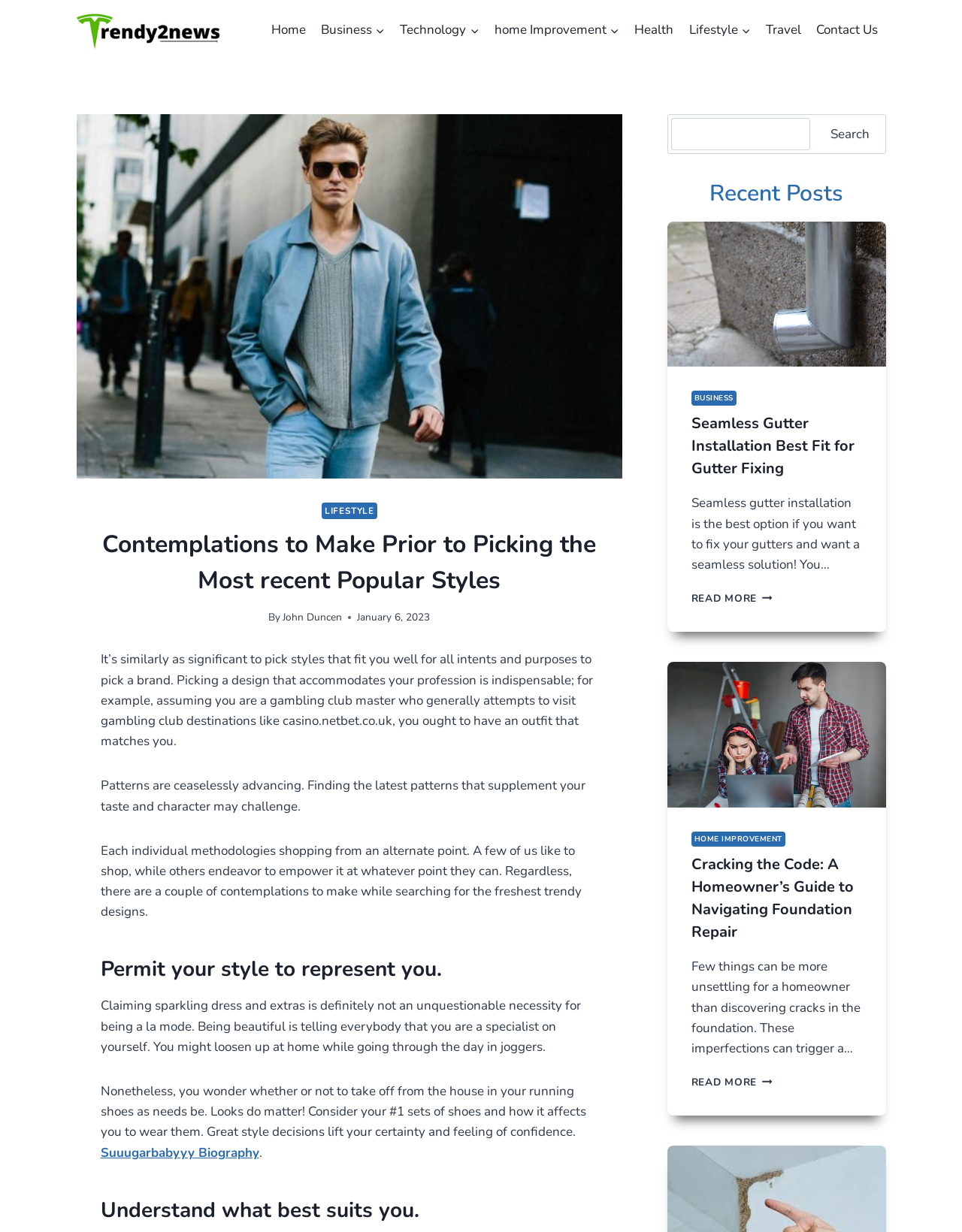How many recent posts are there?
Please respond to the question with a detailed and informative answer.

I counted the number of articles under the 'Recent Posts' section, which are 'Gutter Installation' and 'Foundation Repair'. There are 2 recent posts.